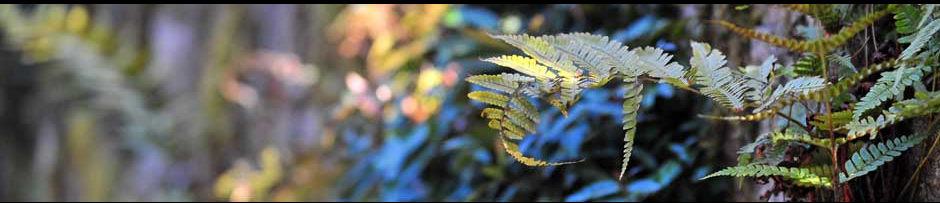What is the blurred backdrop composed of?
Using the visual information, respond with a single word or phrase.

Foliage